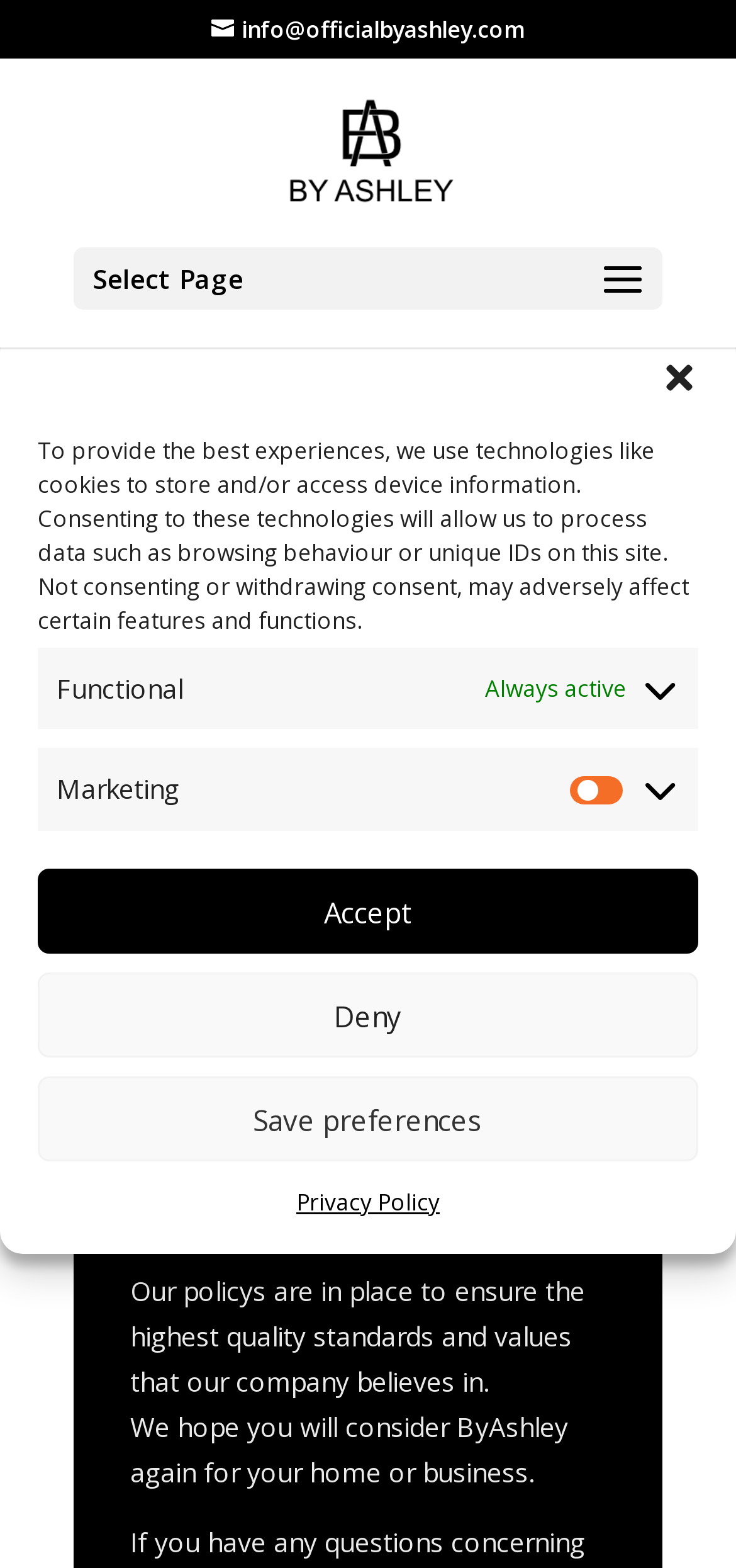What is the refund policy of By Ashley?
Using the visual information, respond with a single word or phrase.

No refund